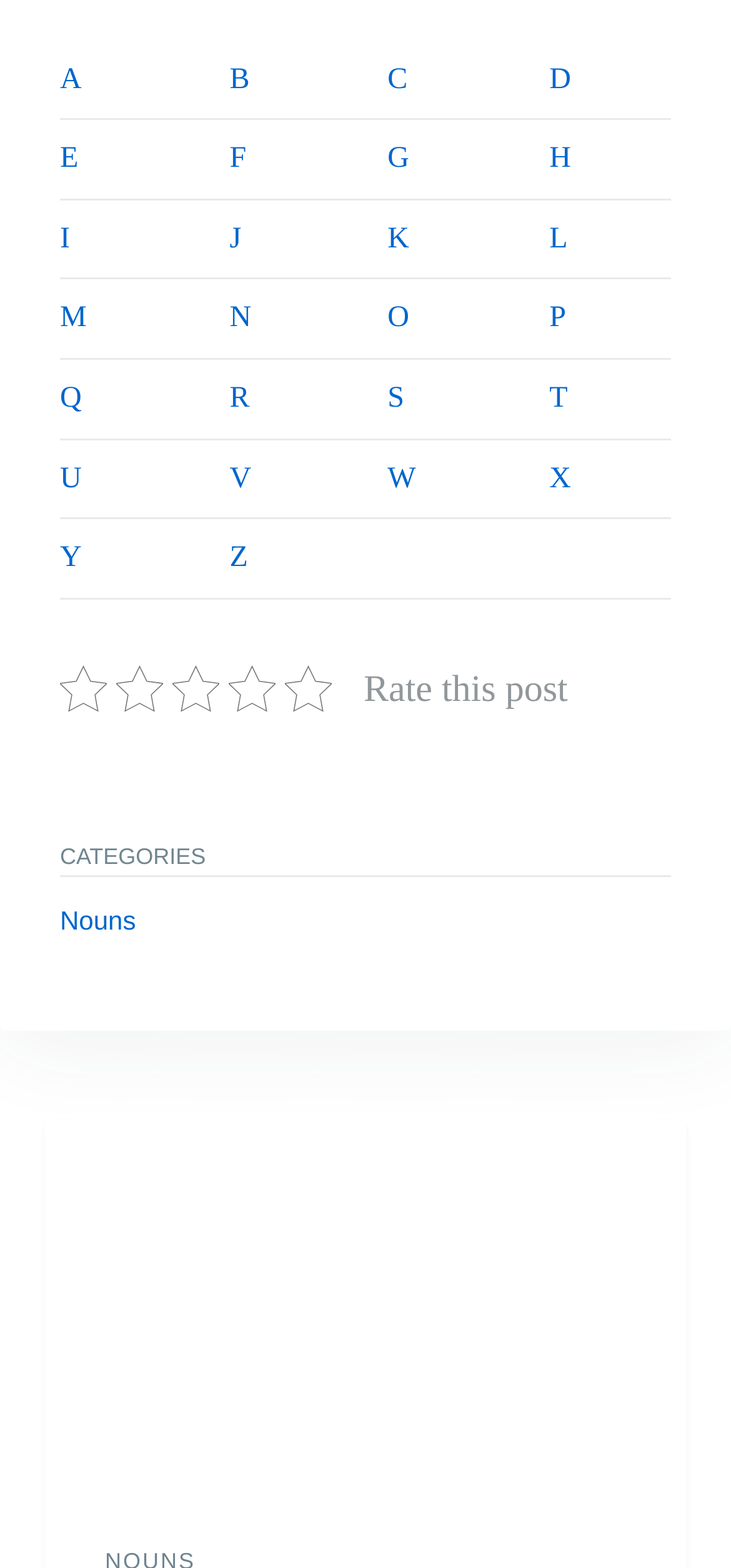Identify the bounding box coordinates of the section that should be clicked to achieve the task described: "Click on link Rate this post".

[0.497, 0.426, 0.777, 0.453]